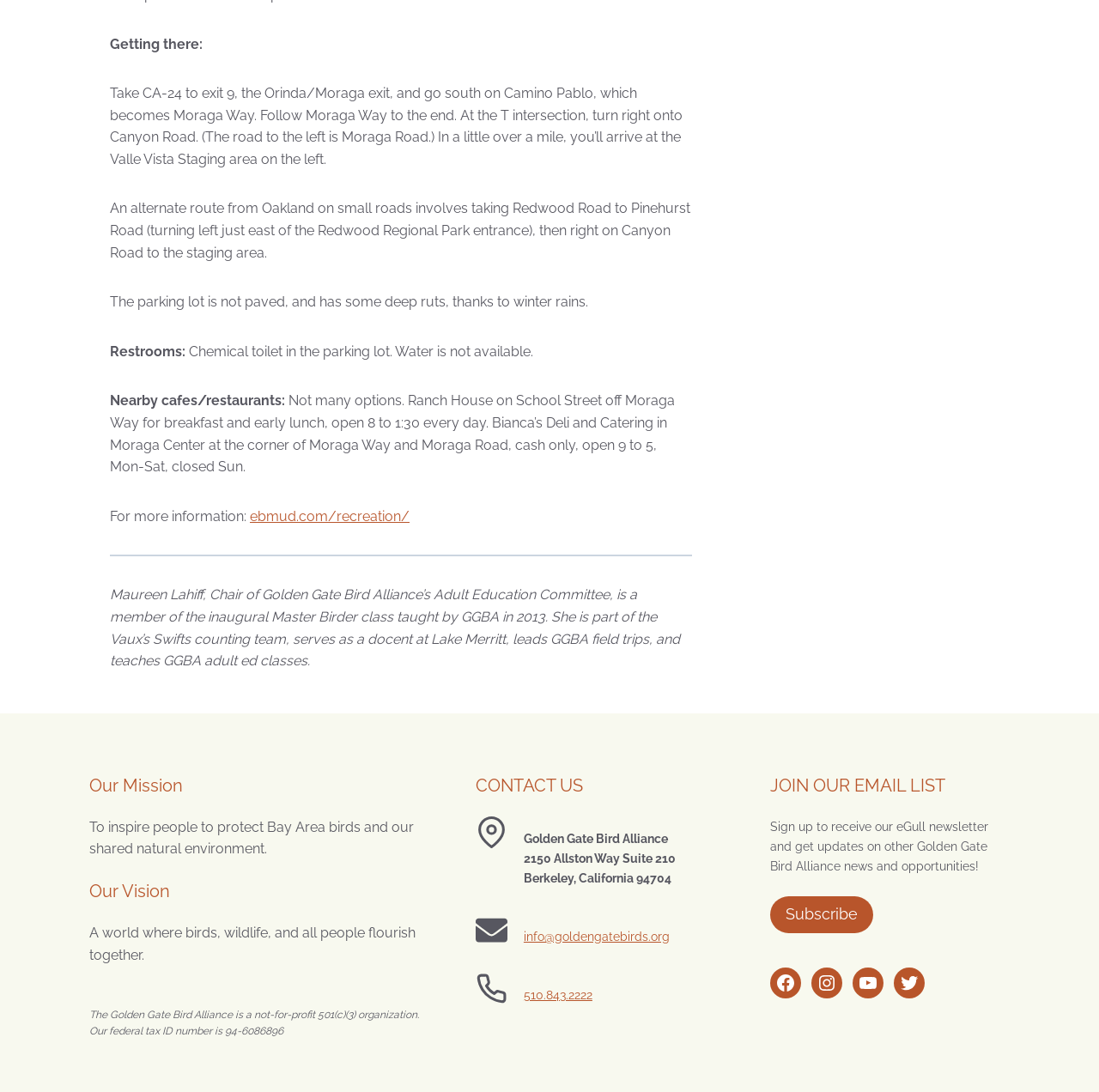Could you provide the bounding box coordinates for the portion of the screen to click to complete this instruction: "Check the nearby cafes and restaurants"?

[0.1, 0.36, 0.259, 0.375]